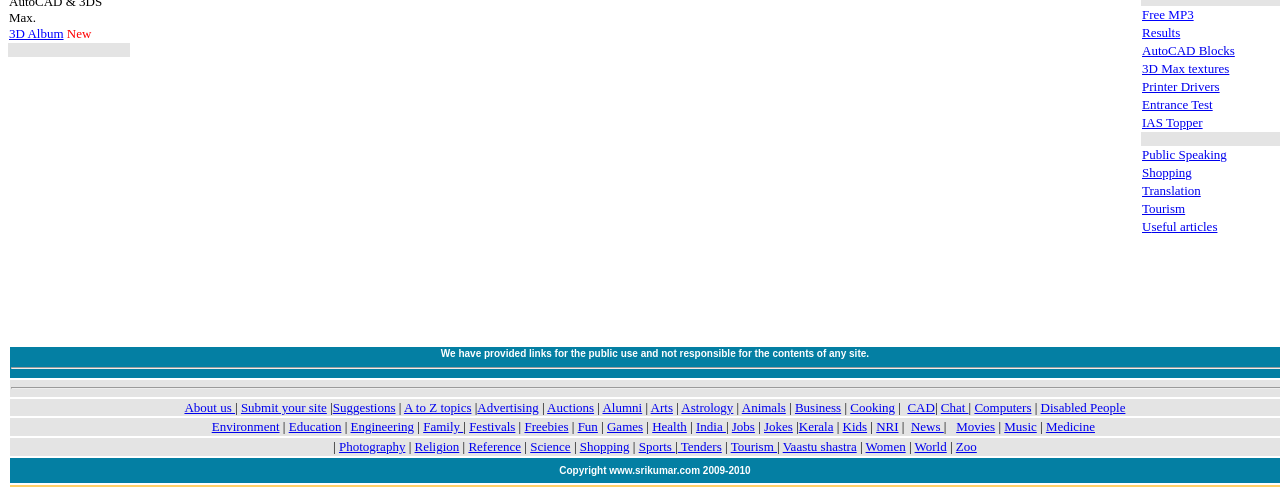Please identify the bounding box coordinates for the region that you need to click to follow this instruction: "Check 'Public Speaking'".

[0.892, 0.296, 0.958, 0.326]